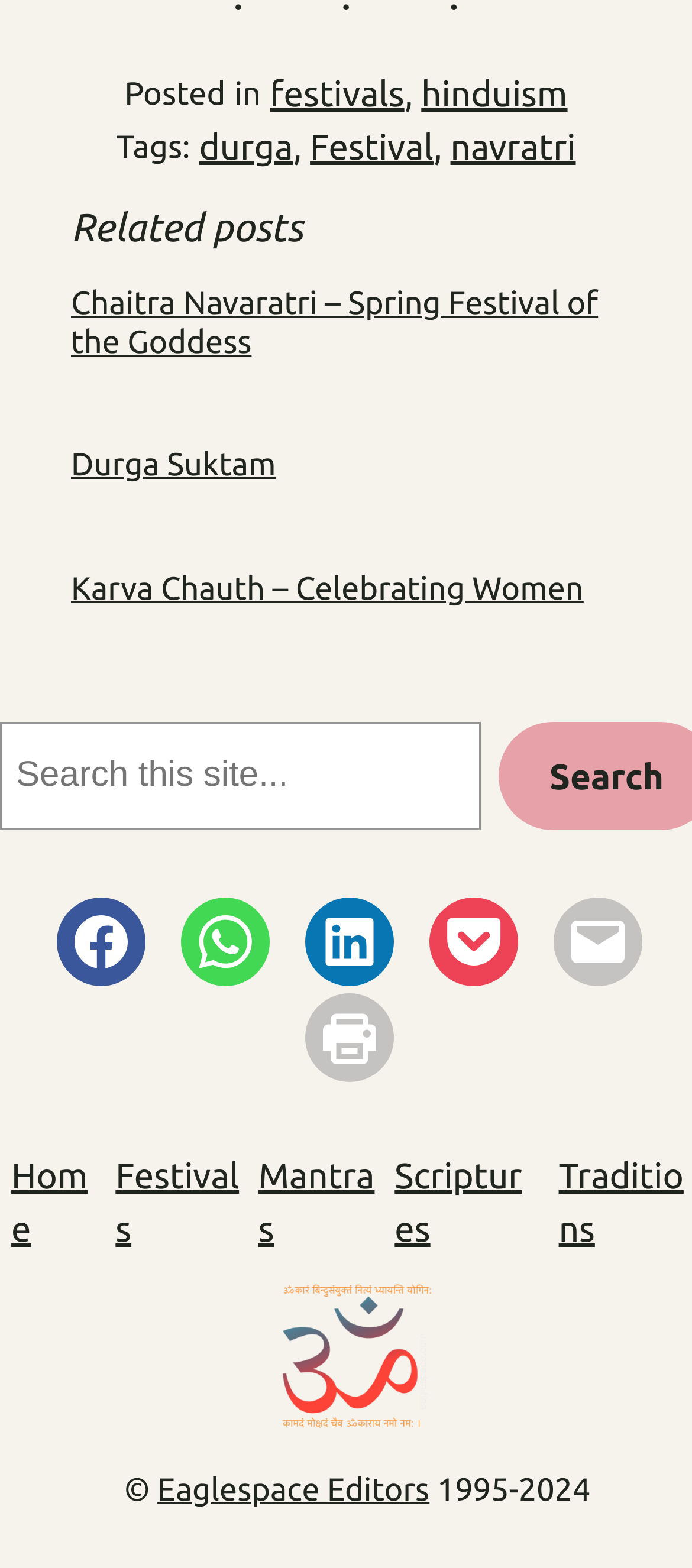What is the first tag mentioned?
Using the image, answer in one word or phrase.

durga